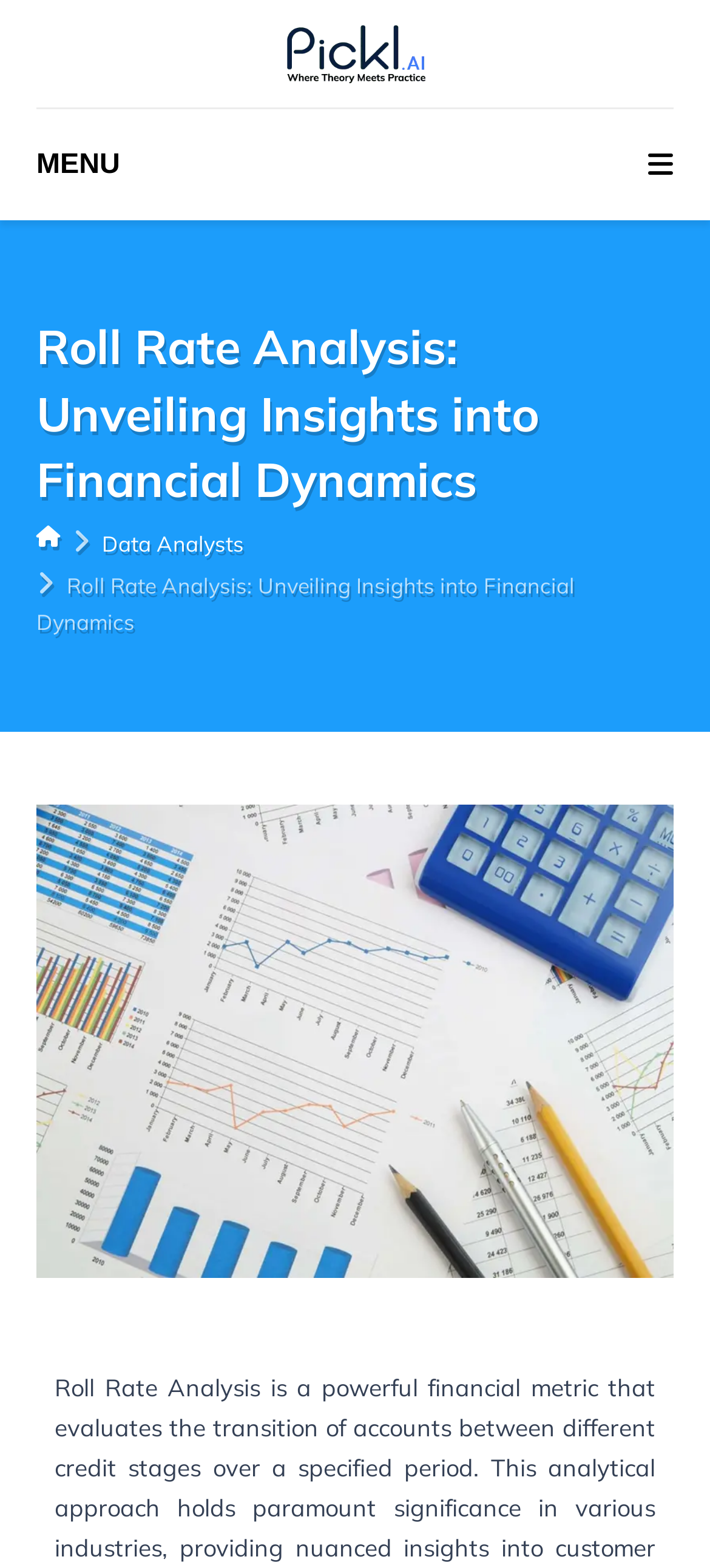What is the main topic of the webpage?
Please describe in detail the information shown in the image to answer the question.

The main topic of the webpage can be inferred from the heading 'Roll Rate Analysis: Unveiling Insights into Financial Dynamics' and the image with the same title, which suggests that the webpage is about roll rate analysis and its application in finance.